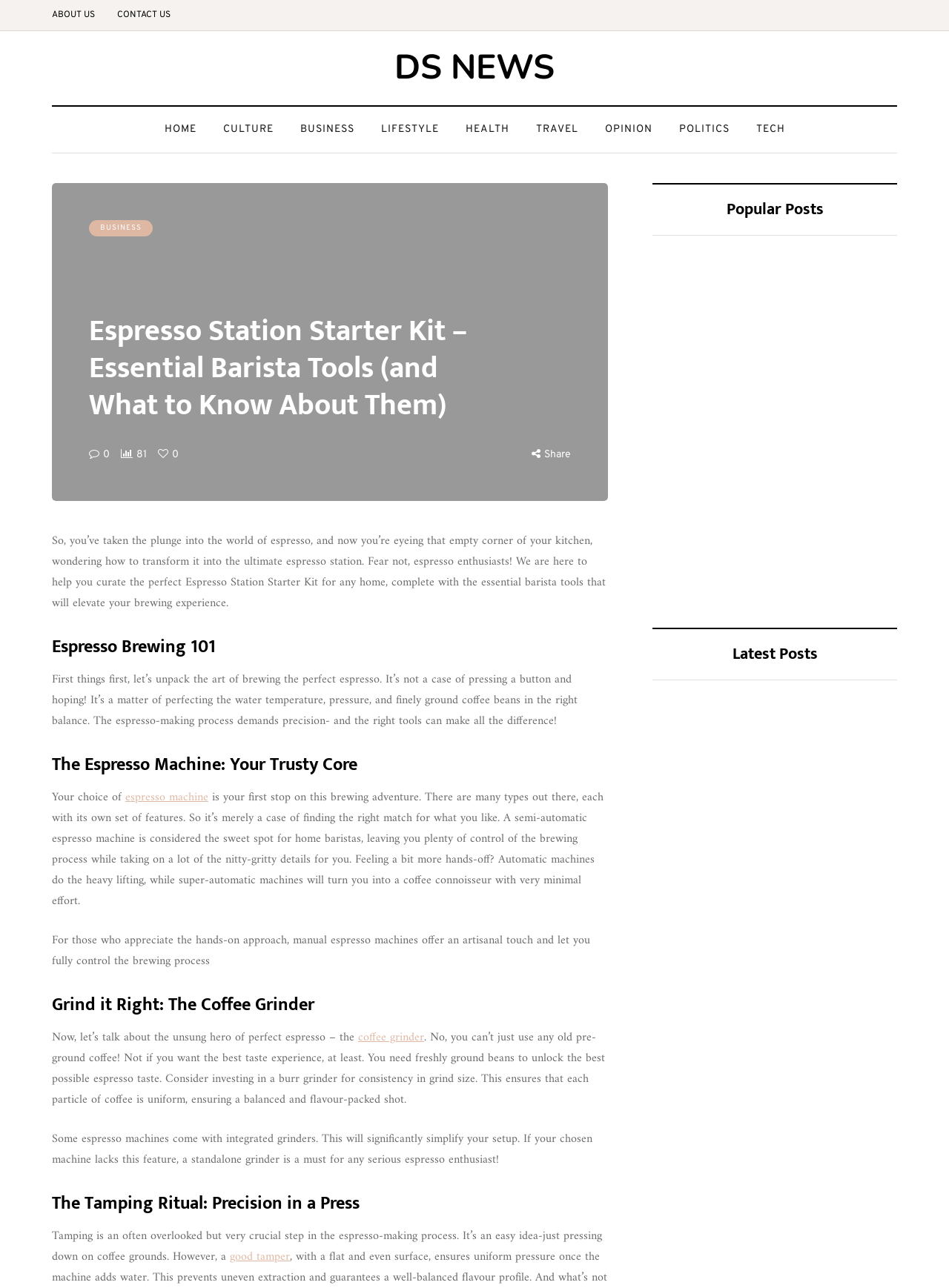What is the importance of a coffee grinder in espresso making?
From the image, respond with a single word or phrase.

To unlock the best taste experience